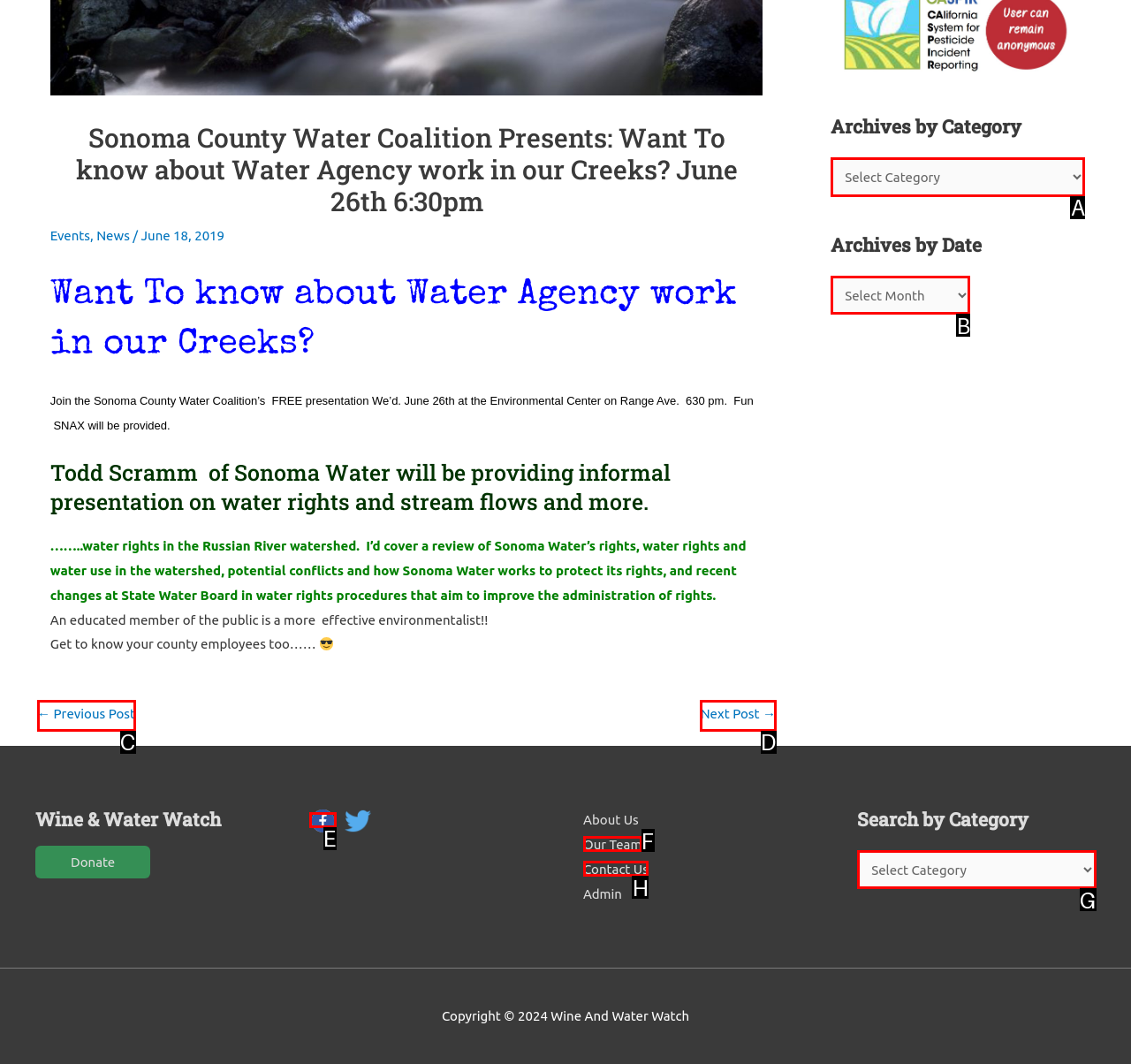Select the HTML element that best fits the description: ← Previous Post
Respond with the letter of the correct option from the choices given.

C